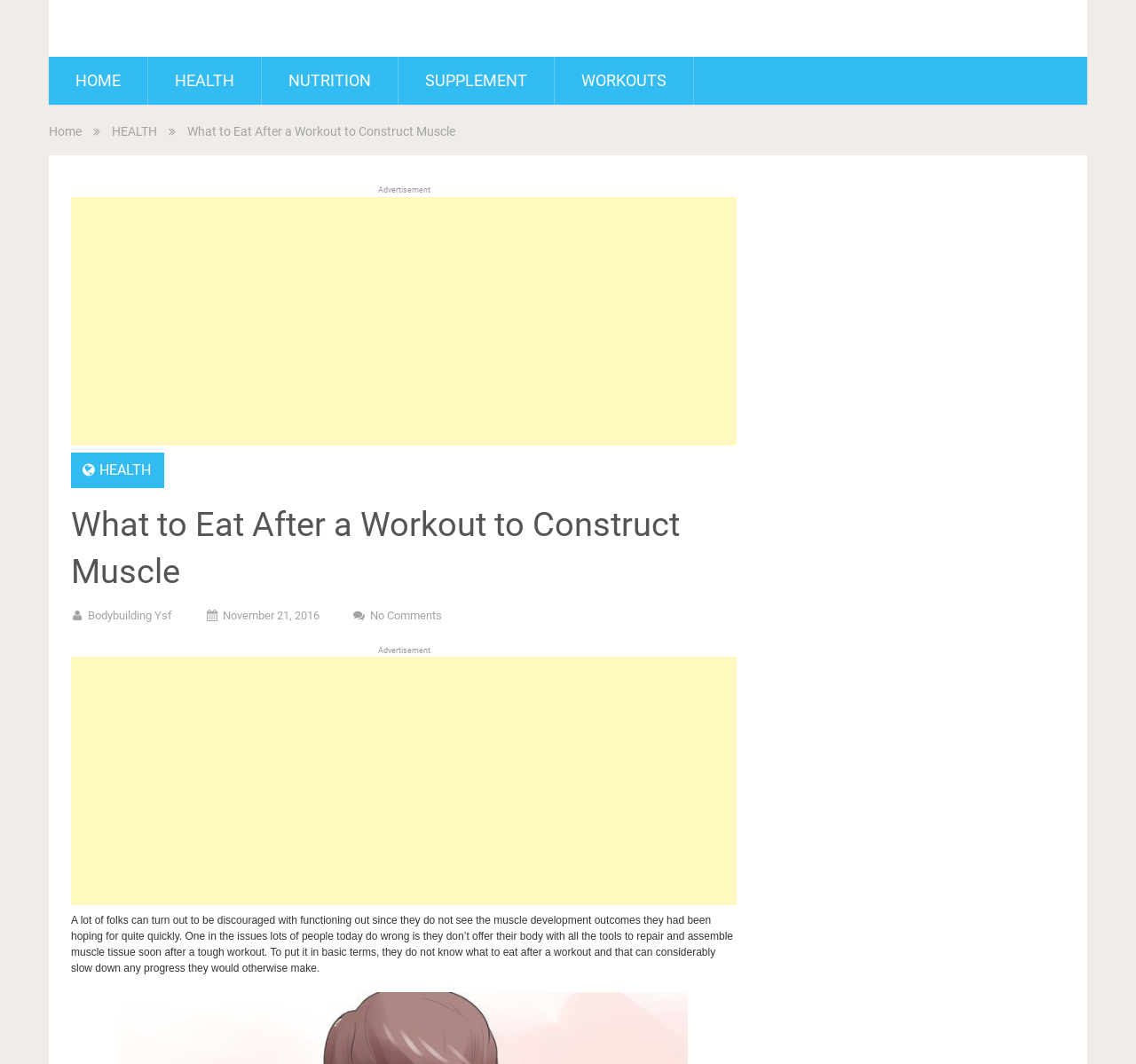Please find and provide the title of the webpage.

What to Eat After a Workout to Construct Muscle